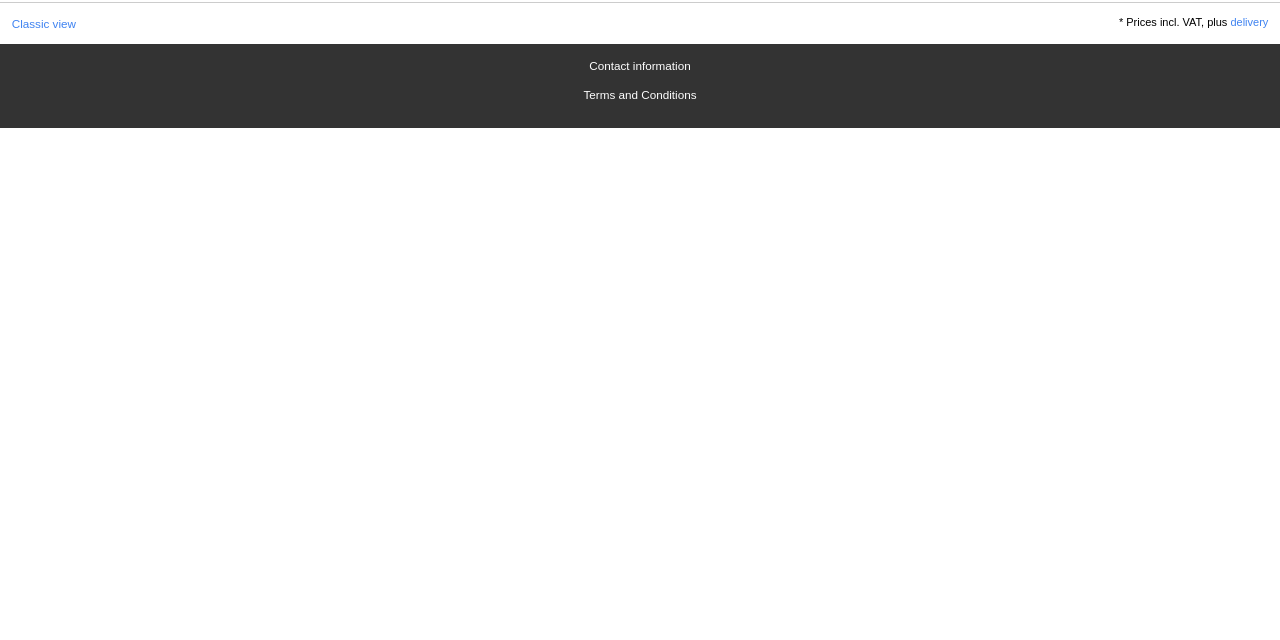Determine the bounding box for the described UI element: "delivery".

[0.961, 0.025, 0.991, 0.043]